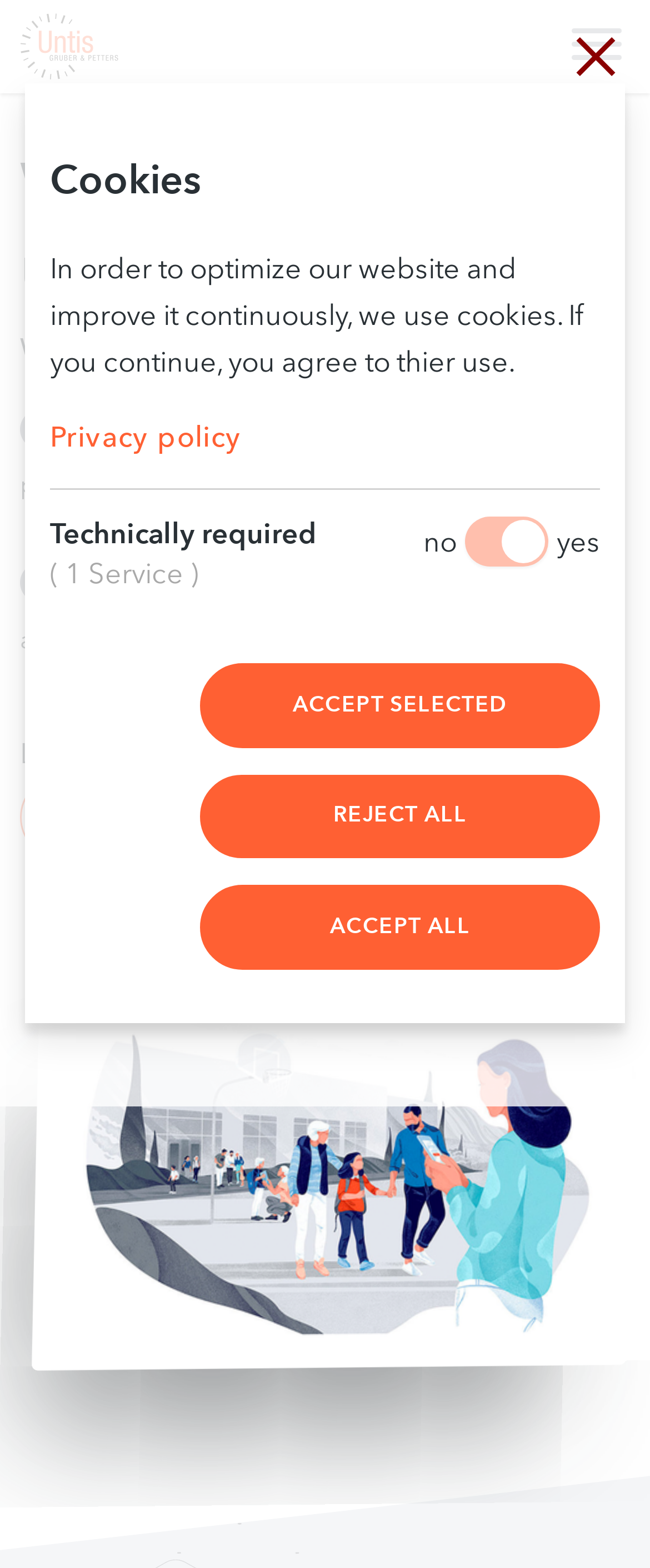Using the information in the image, give a comprehensive answer to the question: 
What is the topic of the webinar mentioned on the webpage?

The webpage mentions a 'Live Experience' webinar, but it does not provide further details about the topic. However, based on the context of the webpage, it is likely related to the use of Untis for school communication.